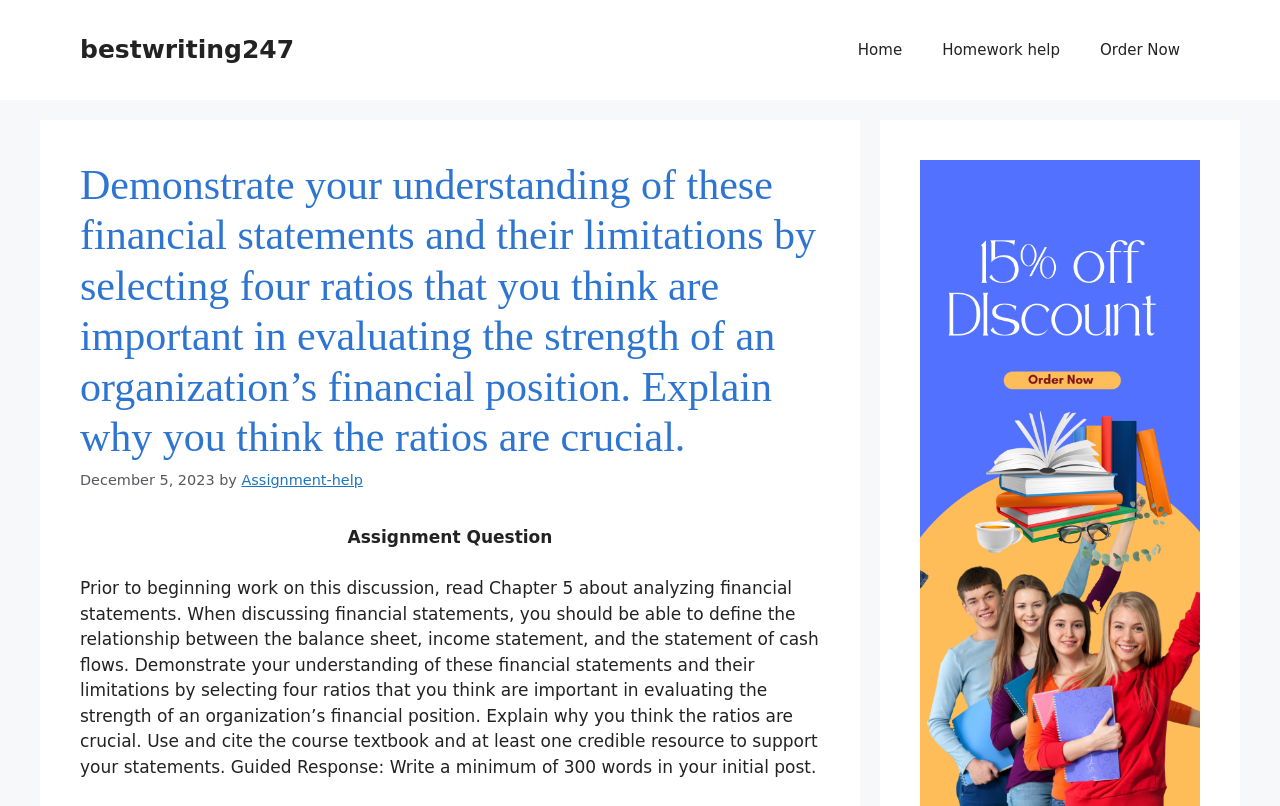Using the element description provided, determine the bounding box coordinates in the format (top-left x, top-left y, bottom-right x, bottom-right y). Ensure that all values are floating point numbers between 0 and 1. Element description: Homework help

[0.72, 0.025, 0.844, 0.099]